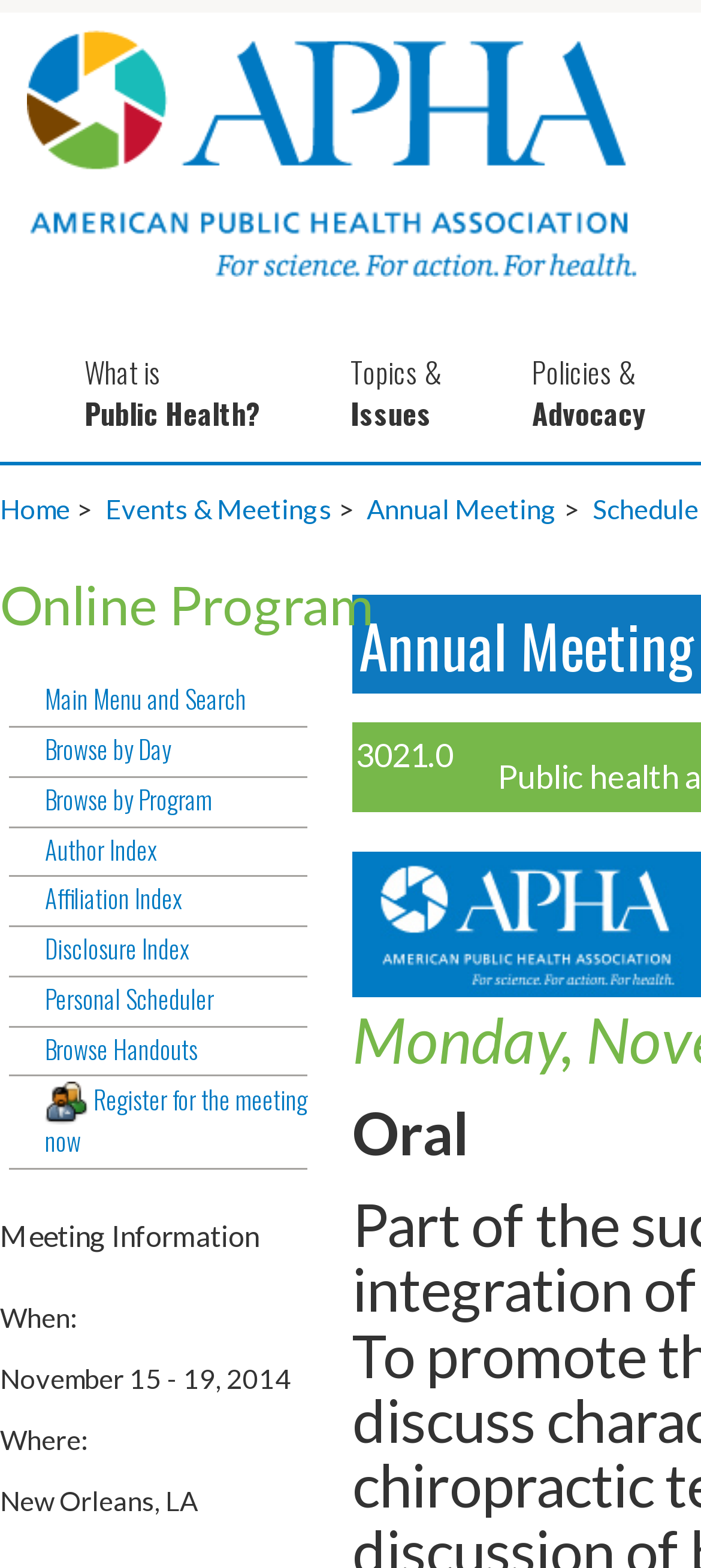Please provide the bounding box coordinates for the element that needs to be clicked to perform the following instruction: "Click on What is Public Health?". The coordinates should be given as four float numbers between 0 and 1, i.e., [left, top, right, bottom].

[0.082, 0.227, 0.462, 0.274]